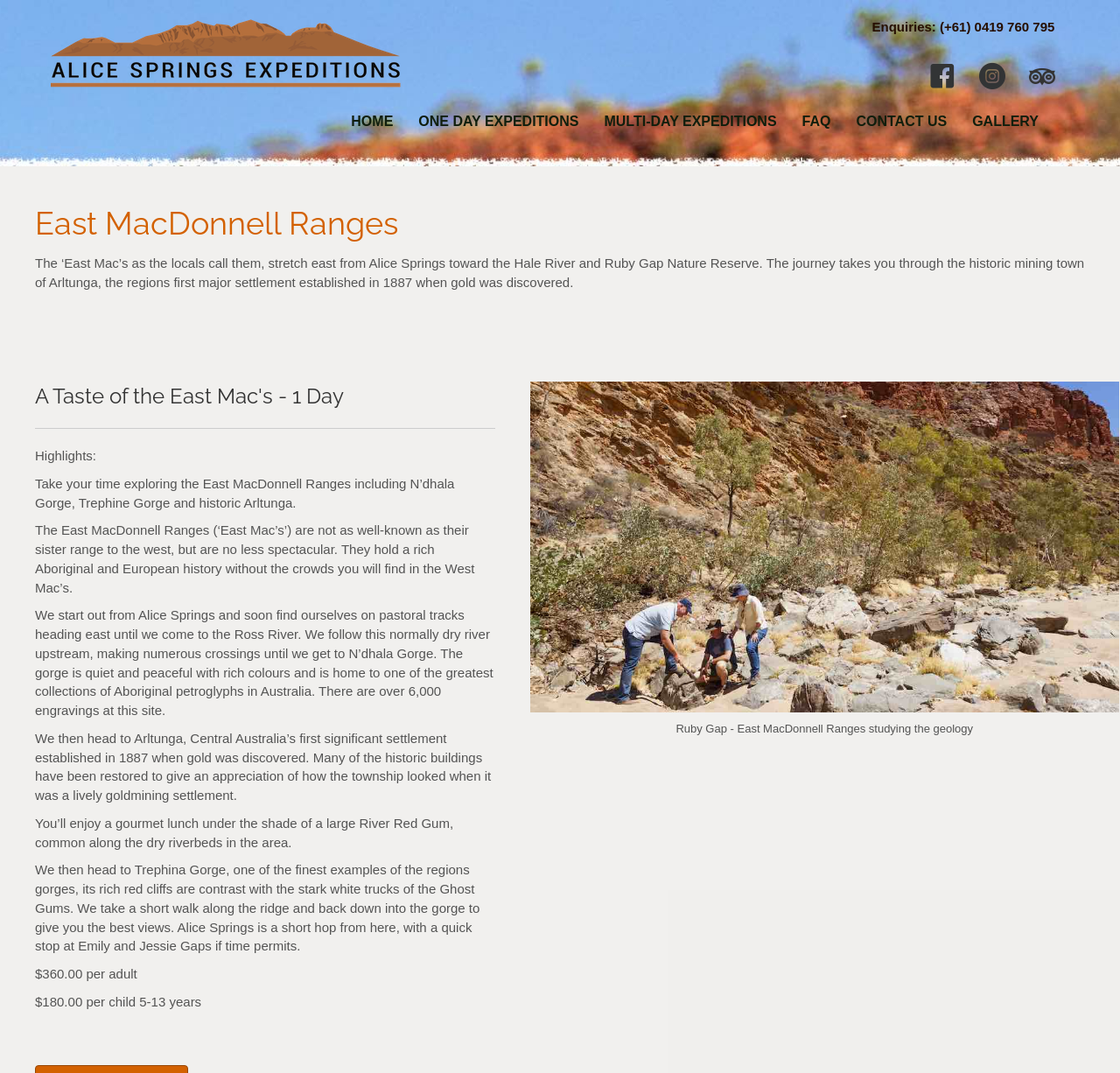Describe the webpage in detail, including text, images, and layout.

This webpage is about tours to the East MacDonnell Ranges in Central Australia. At the top left corner, there is a logo image of ASE. On the top right corner, there are contact details, including a phone number and three social media buttons. Below the contact details, there is a navigation menu with links to different sections of the website, including HOME, ONE DAY EXPEDITIONS, MULTI-DAY EXPEDITIONS, FAQ, CONTACT US, and GALLERY.

The main content of the webpage is about the East MacDonnell Ranges, with a heading that spans almost the entire width of the page. Below the heading, there is a paragraph of text that describes the region, including its history and geography. 

Further down, there is a section titled "A Taste of the East Mac's - 1 Day" that highlights the features of a one-day tour to the region. This section includes several paragraphs of text that describe the tour, including the attractions that will be visited, such as N’dhala Gorge, Trephine Gorge, and historic Arltunga. There are also details about the lunch that will be provided and the cost of the tour.

On the right side of the page, there is an image of Ruby Gap - East MacDonnell Ranges studying the geology, with a link to more information about the geology of the region.